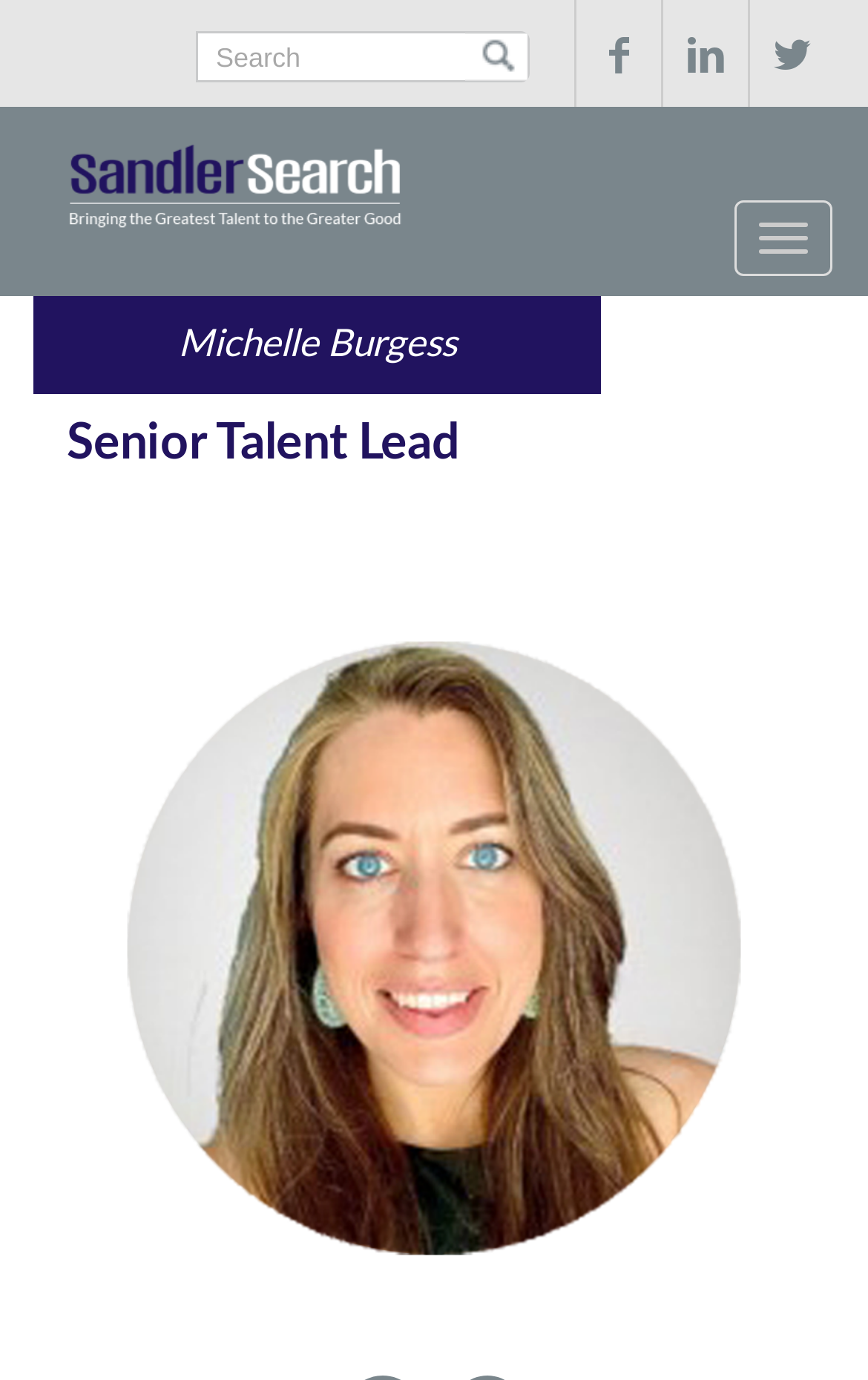What is Michelle Burgess's profession?
Please answer using one word or phrase, based on the screenshot.

Senior Talent Lead